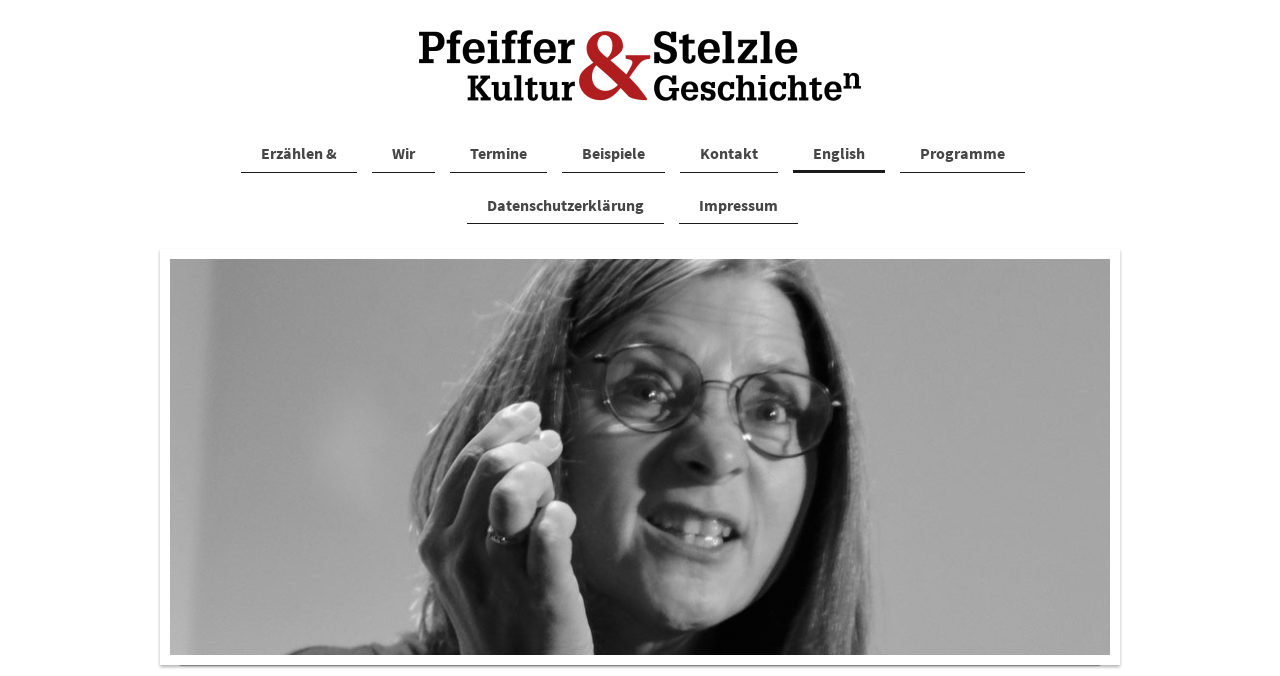Please examine the image and answer the question with a detailed explanation:
What is the position of the 'Kontakt' link?

By analyzing the bounding box coordinates of the links, I found that the 'Kontakt' link has a left coordinate of 0.531, which is the fifth link from the left in the top navigation bar.